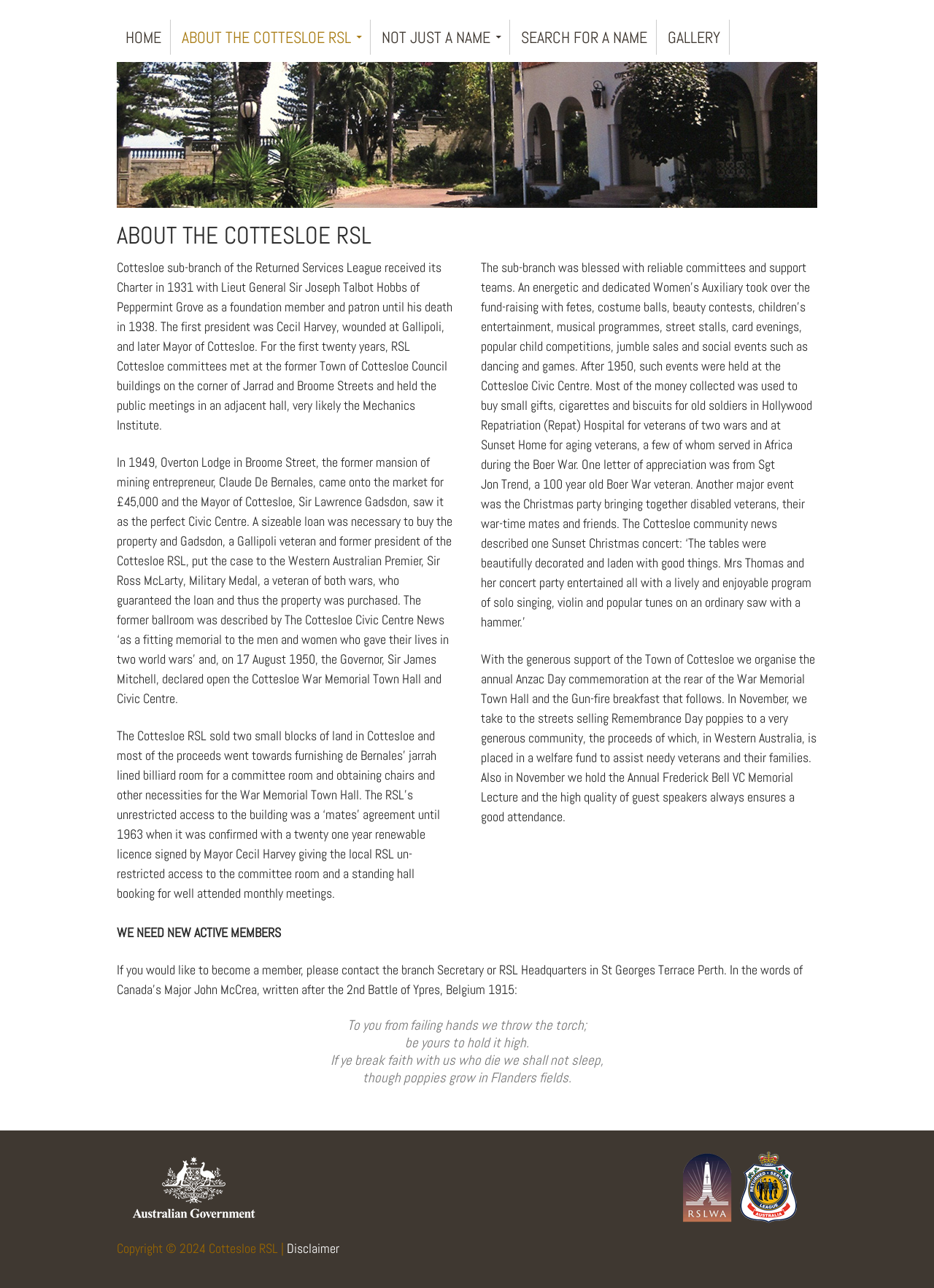What year did the Cottesloe RSL receive its Charter?
We need a detailed and meticulous answer to the question.

According to the webpage, the Cottesloe sub-branch of the Returned Services League received its Charter in 1931 with Lieut General Sir Joseph Talbot Hobbs of Peppermint Grove as a foundation member and patron until his death in 1938.